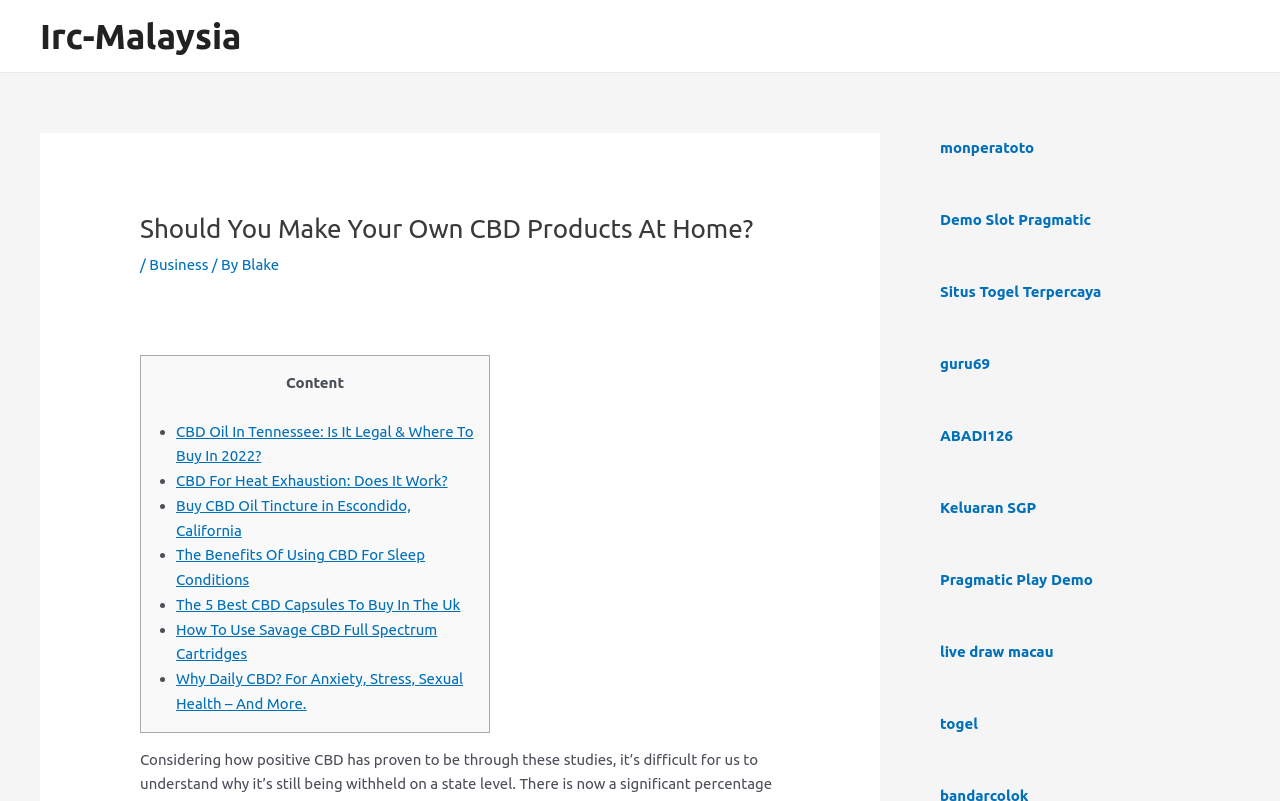What is the layout of the webpage?
Please give a detailed and elaborate explanation in response to the question.

The webpage has a header section with a title and a list of related links below, followed by a separate section on the right side with advertisements or sponsored content, indicating a header and list layout structure.